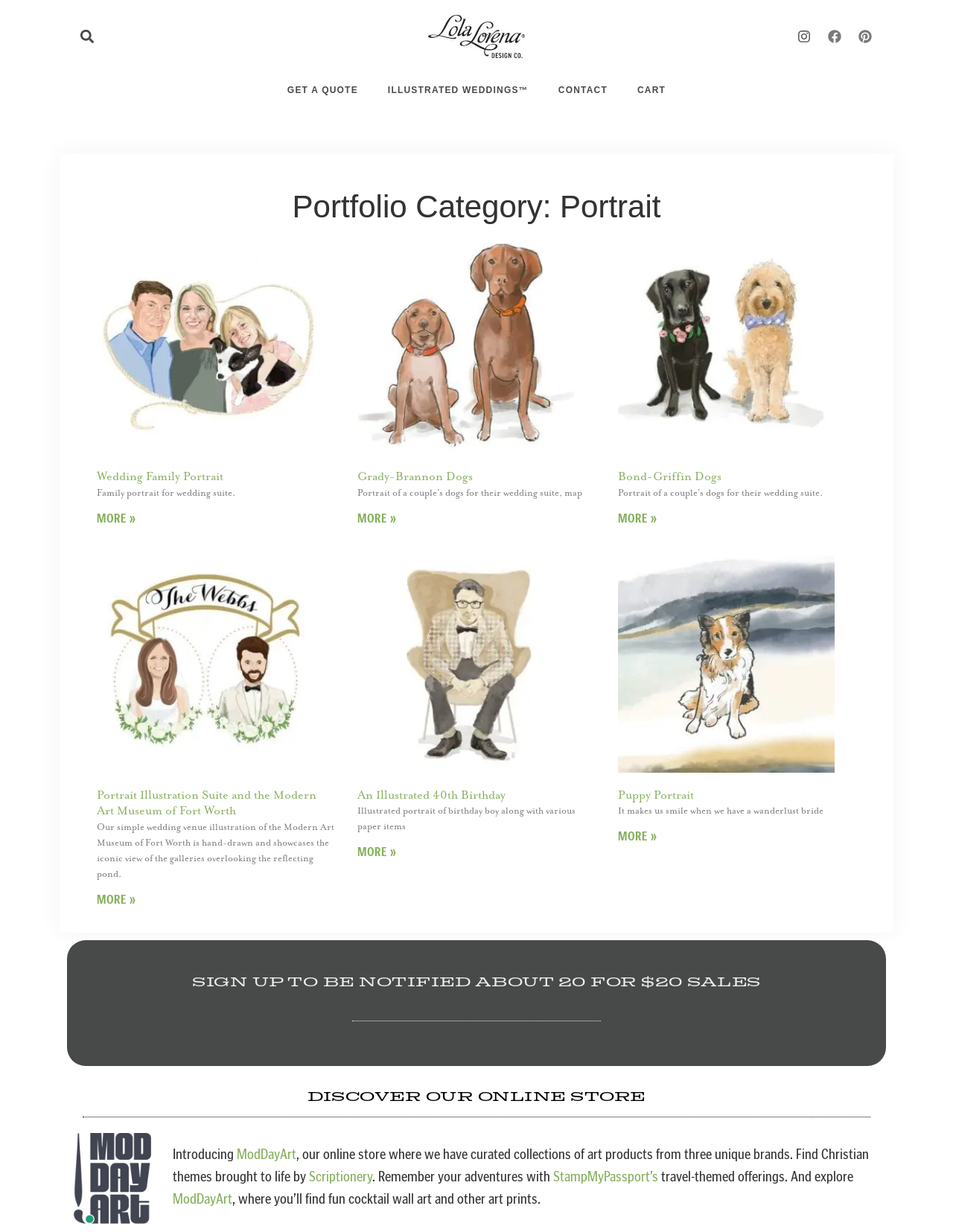Using the details from the image, please elaborate on the following question: What is the purpose of the 'GET A QUOTE' link?

The 'GET A QUOTE' link is located near the top of the webpage, and its purpose is to allow users to request a quote for a service or product offered by the website. This is inferred from the link's label and its position on the page, which suggests that it is a call-to-action.